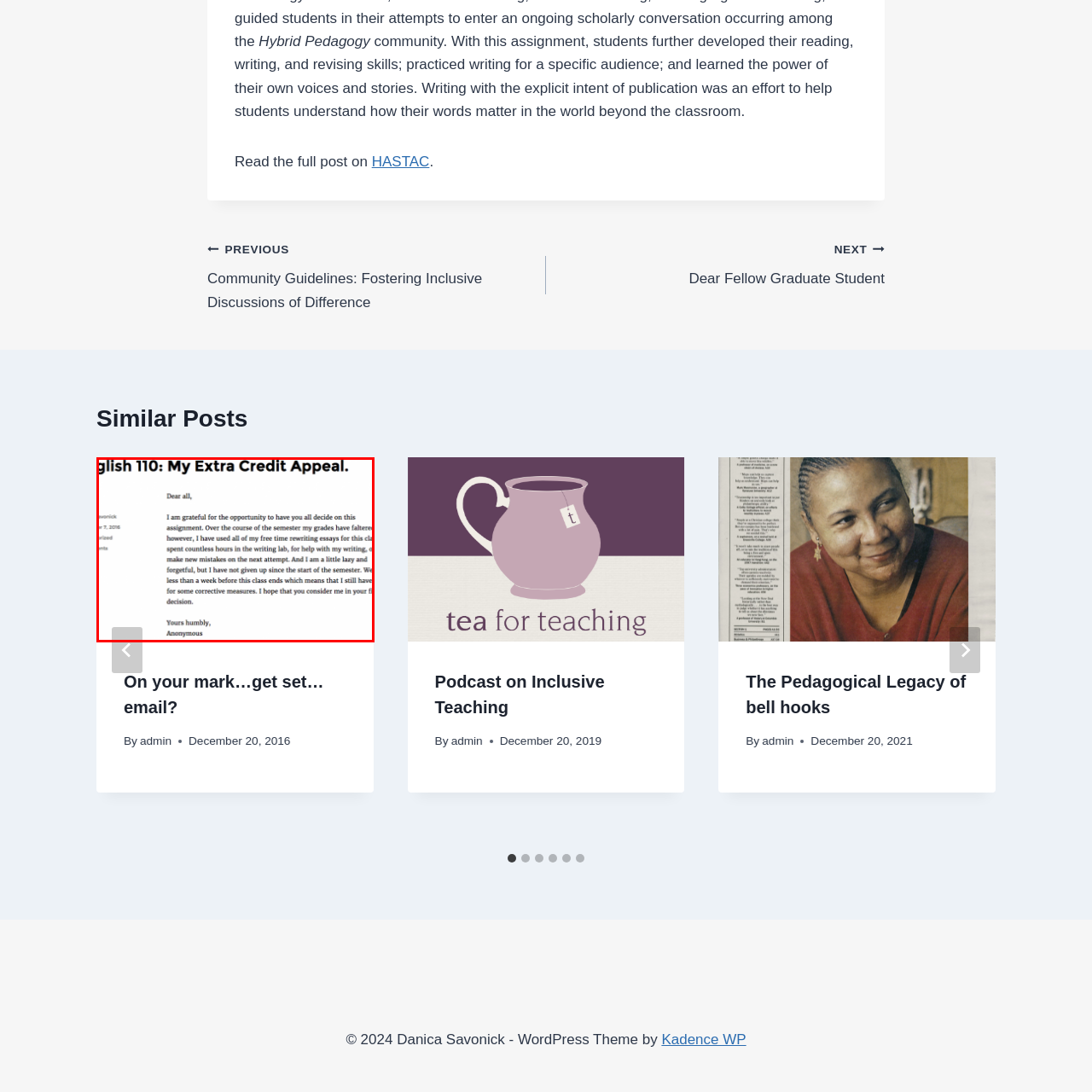What is the tone of the letter?
Focus on the content inside the red bounding box and offer a detailed explanation.

The tone of the letter is humble and sincere, as the student acknowledges their struggles and expresses gratitude for the opportunity to appeal, demonstrating a genuine and respectful attitude towards the professors and the academic process.